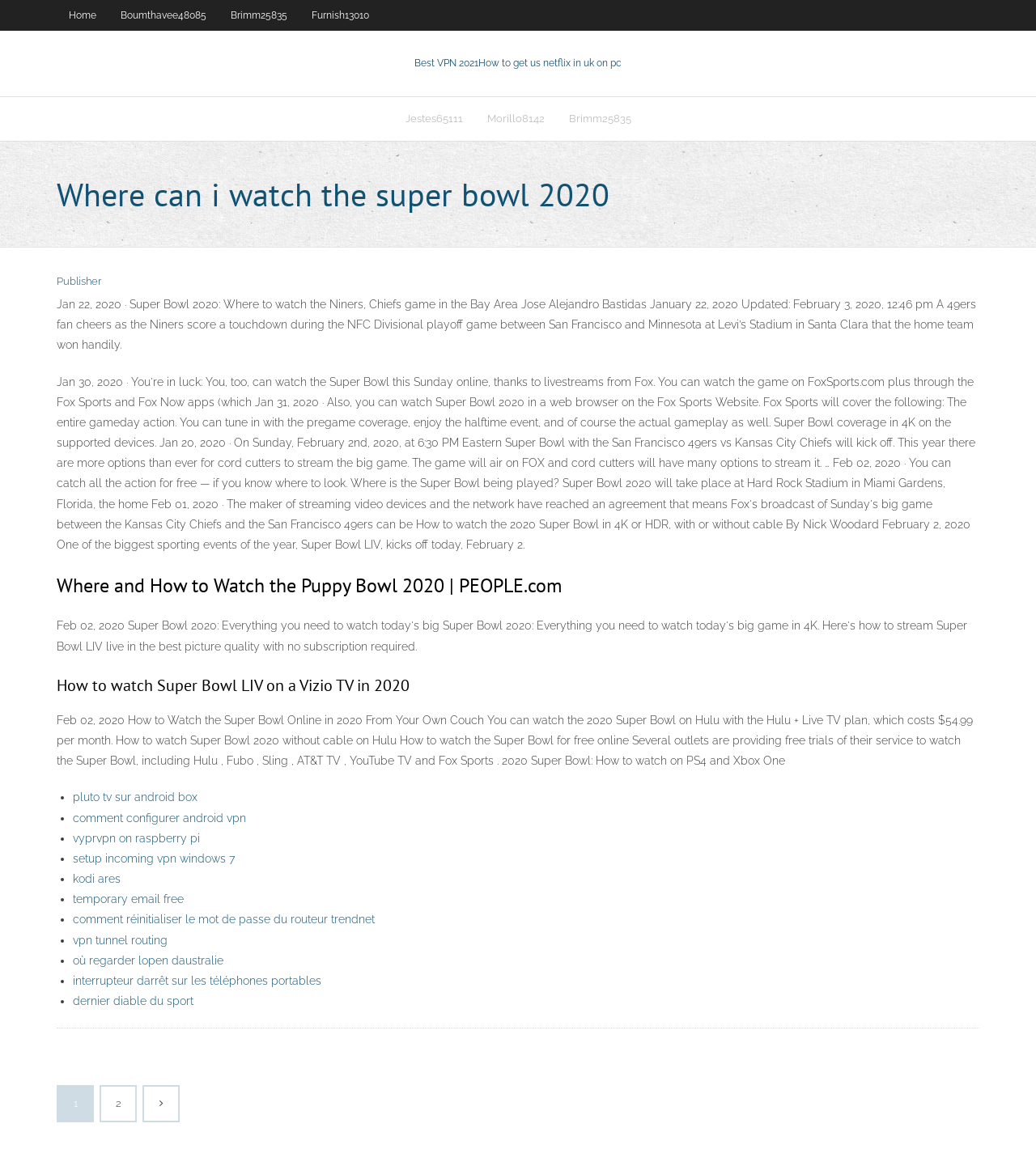Analyze and describe the webpage in a detailed narrative.

This webpage appears to be a search results page or a blog post related to watching the Super Bowl 2020. At the top, there are several links to different websites or pages, including "Home", "Boumthavee48085", "Brimm25835", and "Furnish13010". Below these links, there is a prominent link to "Best VPN 2021" with a subtitle "How to get us netflix in uk on pc".

The main content of the page is divided into several sections. The first section has a heading "Where can i watch the super bowl 2020" and a brief article about watching the Super Bowl in the Bay Area. Below this, there are several headings and links to different articles, including "Where and How to Watch the Puppy Bowl 2020", "How to watch Super Bowl LIV on a Vizio TV in 2020", and "How to Watch the Super Bowl Online in 2020 From Your Own Couch".

Further down the page, there is a list of links to various articles and tutorials related to VPNs, streaming, and watching sports online. These links are organized into a bulleted list with markers. The topics of these links include setting up VPNs on different devices, watching sports online, and configuring routers.

At the very bottom of the page, there is a navigation section with links to different pages, including "Записи" (which means "Records" in Russian) and numbered links to subsequent pages.